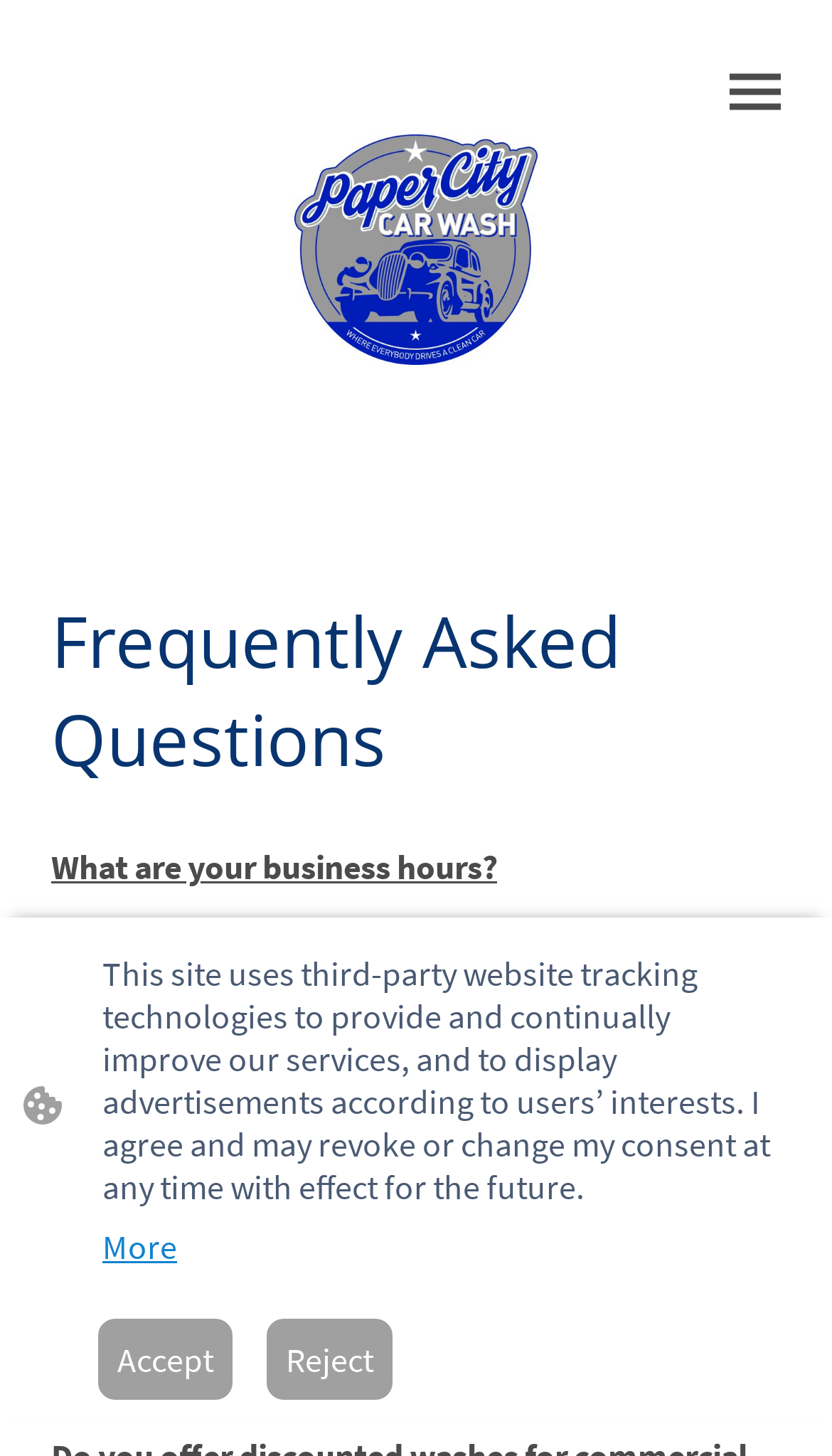Respond to the question below with a single word or phrase: What is the purpose of the vacuums mentioned on the page?

For convenience